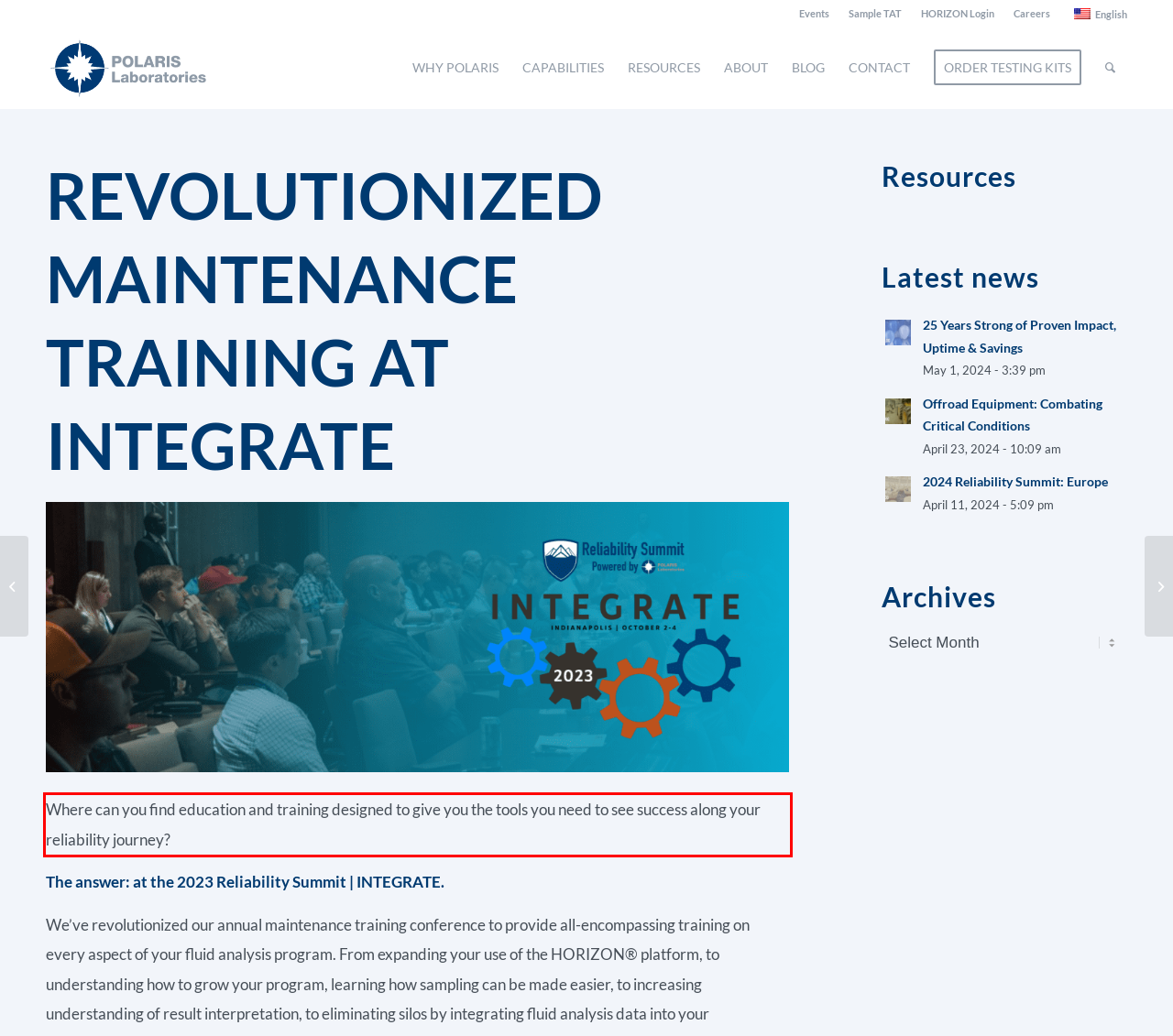You are given a screenshot with a red rectangle. Identify and extract the text within this red bounding box using OCR.

Where can you find education and training designed to give you the tools you need to see success along your reliability journey?